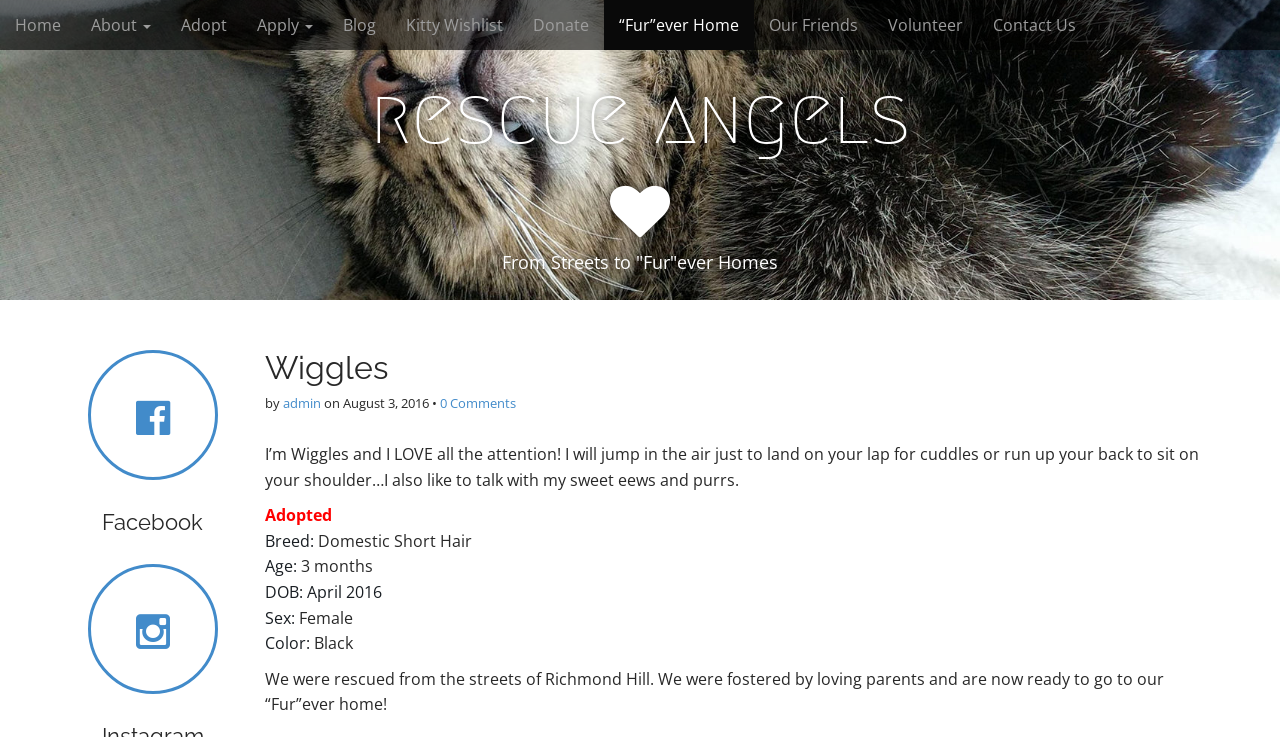Determine the bounding box coordinates for the clickable element to execute this instruction: "Learn more about adopting a pet". Provide the coordinates as four float numbers between 0 and 1, i.e., [left, top, right, bottom].

[0.13, 0.0, 0.189, 0.068]